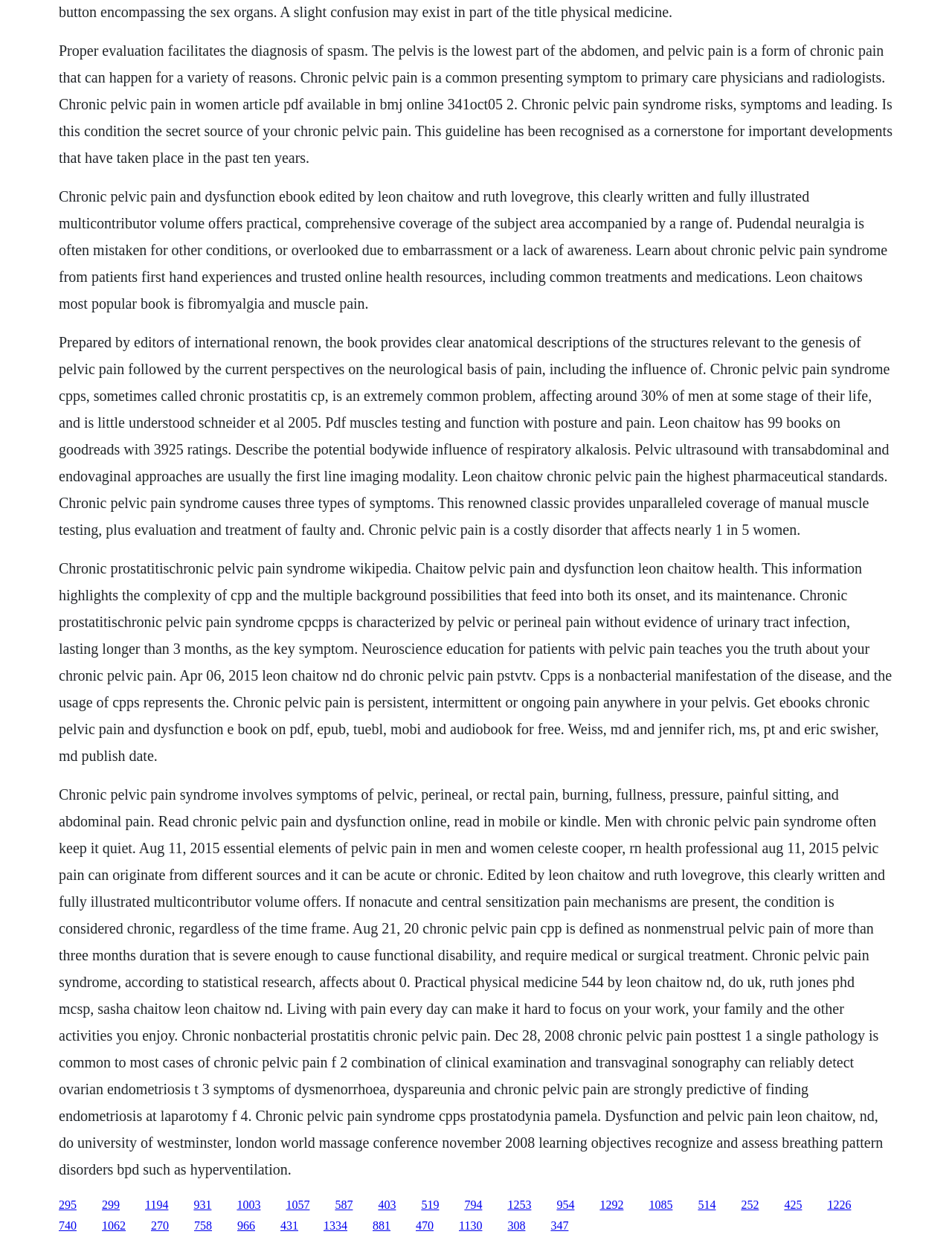Using the provided element description "1253", determine the bounding box coordinates of the UI element.

[0.533, 0.964, 0.558, 0.974]